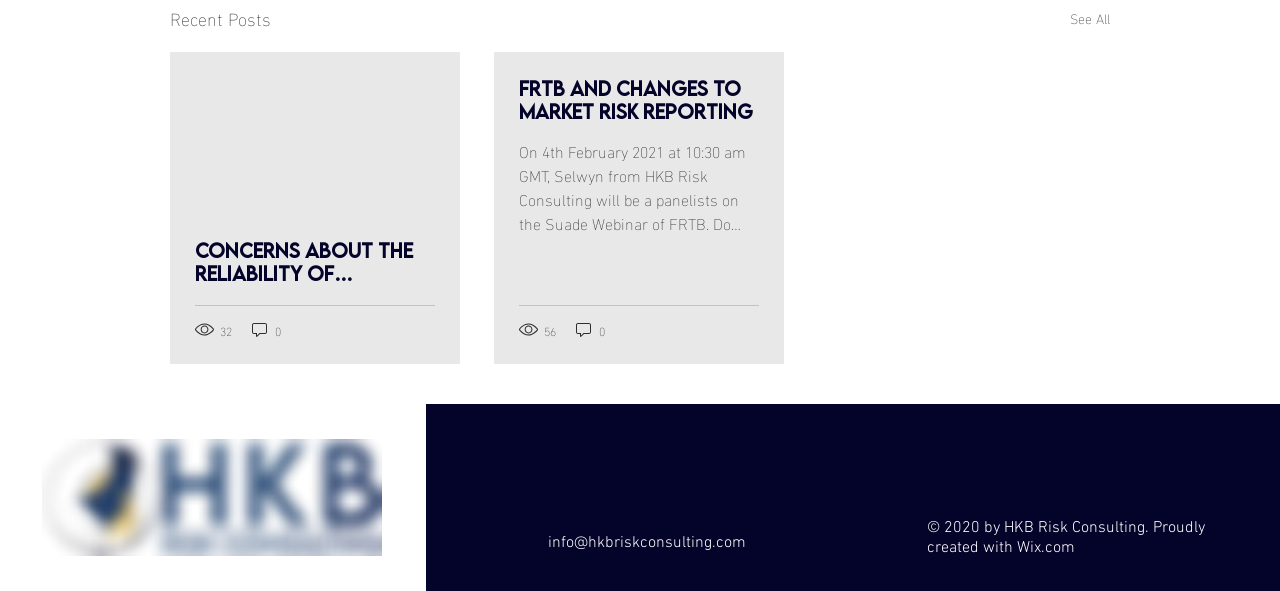Given the element description "See All" in the screenshot, predict the bounding box coordinates of that UI element.

[0.836, 0.005, 0.867, 0.054]